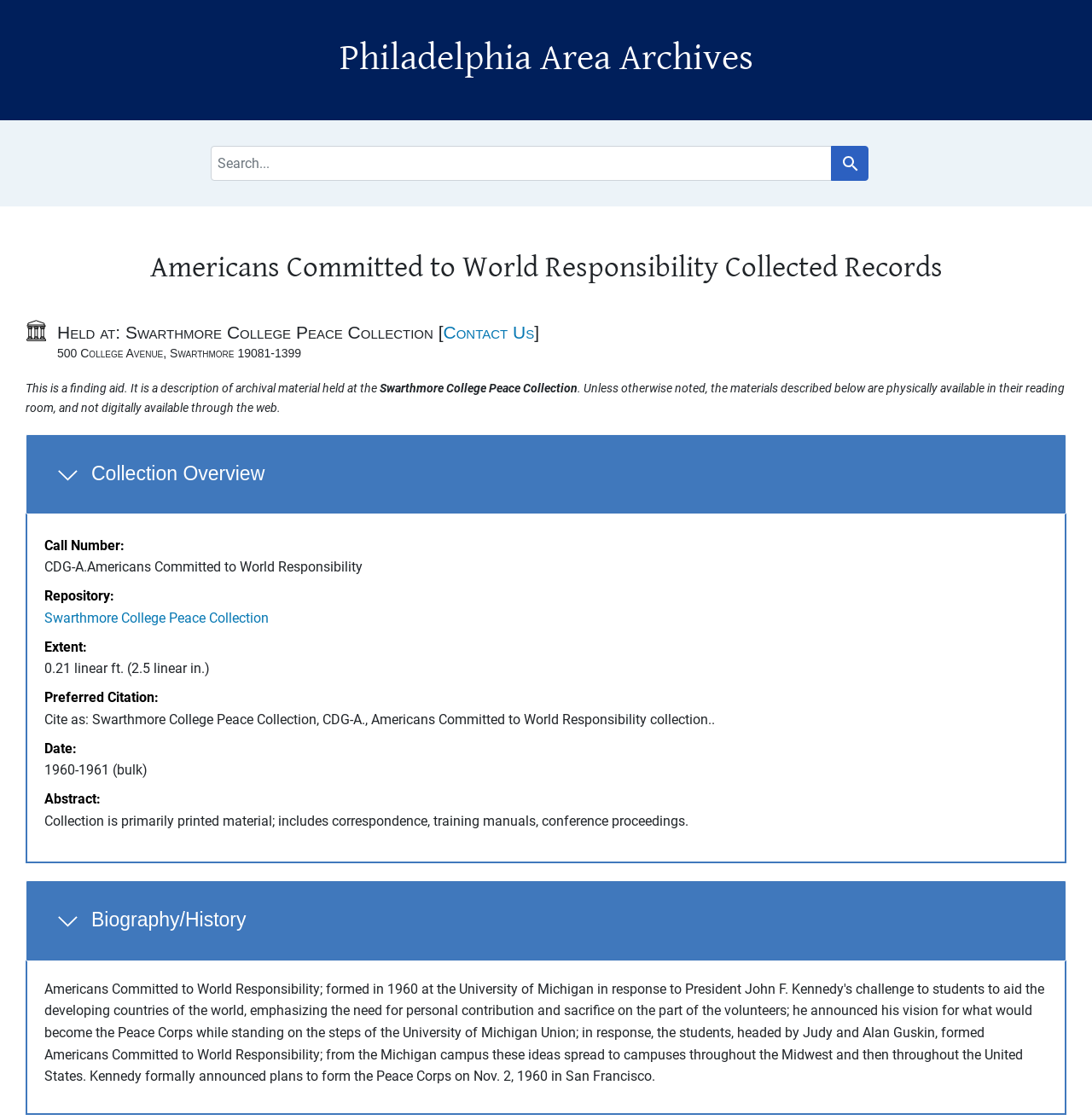Please identify the coordinates of the bounding box for the clickable region that will accomplish this instruction: "View Collection Overview".

[0.023, 0.388, 0.977, 0.46]